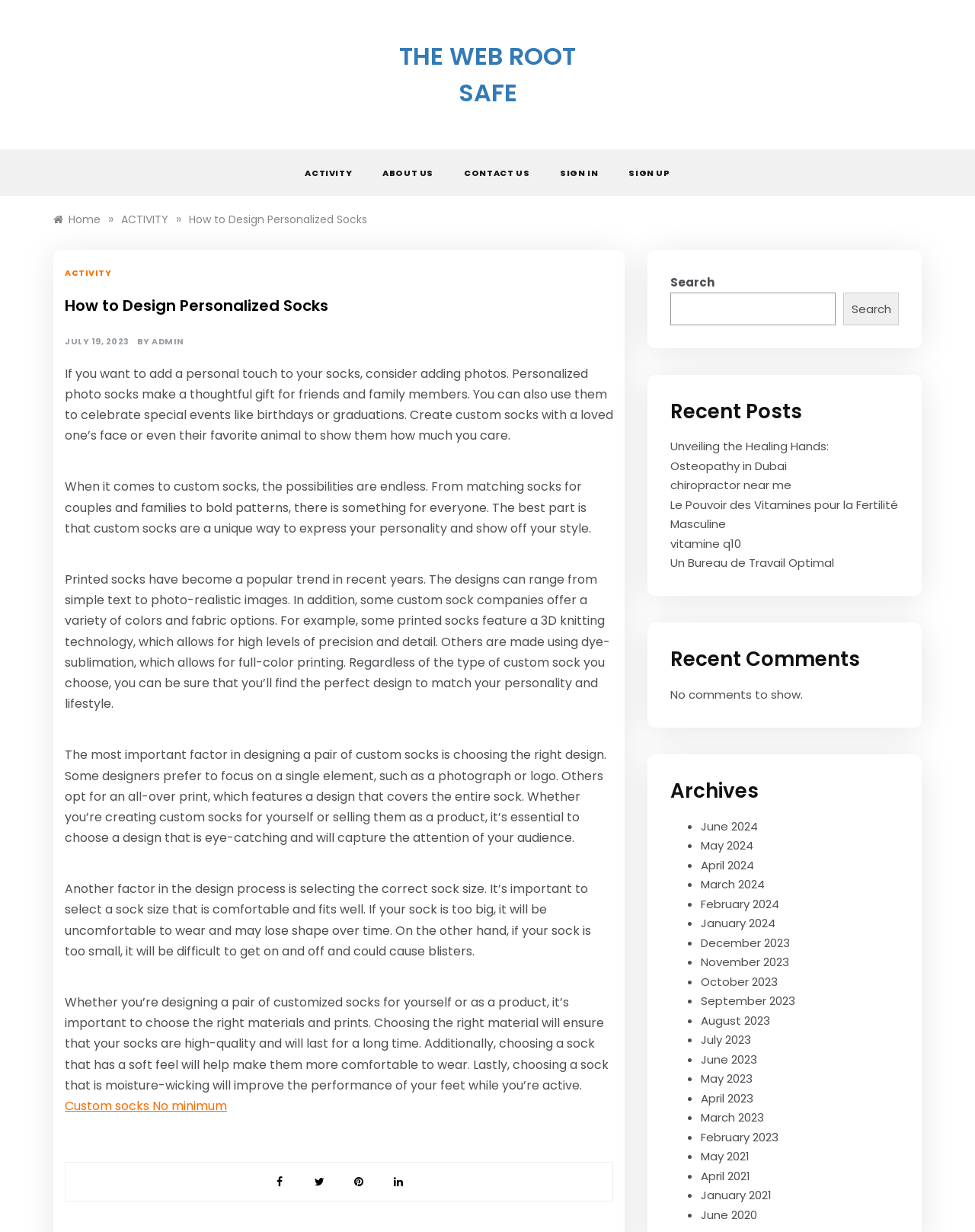Identify the bounding box coordinates of the area that should be clicked in order to complete the given instruction: "Search for something". The bounding box coordinates should be four float numbers between 0 and 1, i.e., [left, top, right, bottom].

[0.688, 0.237, 0.857, 0.264]